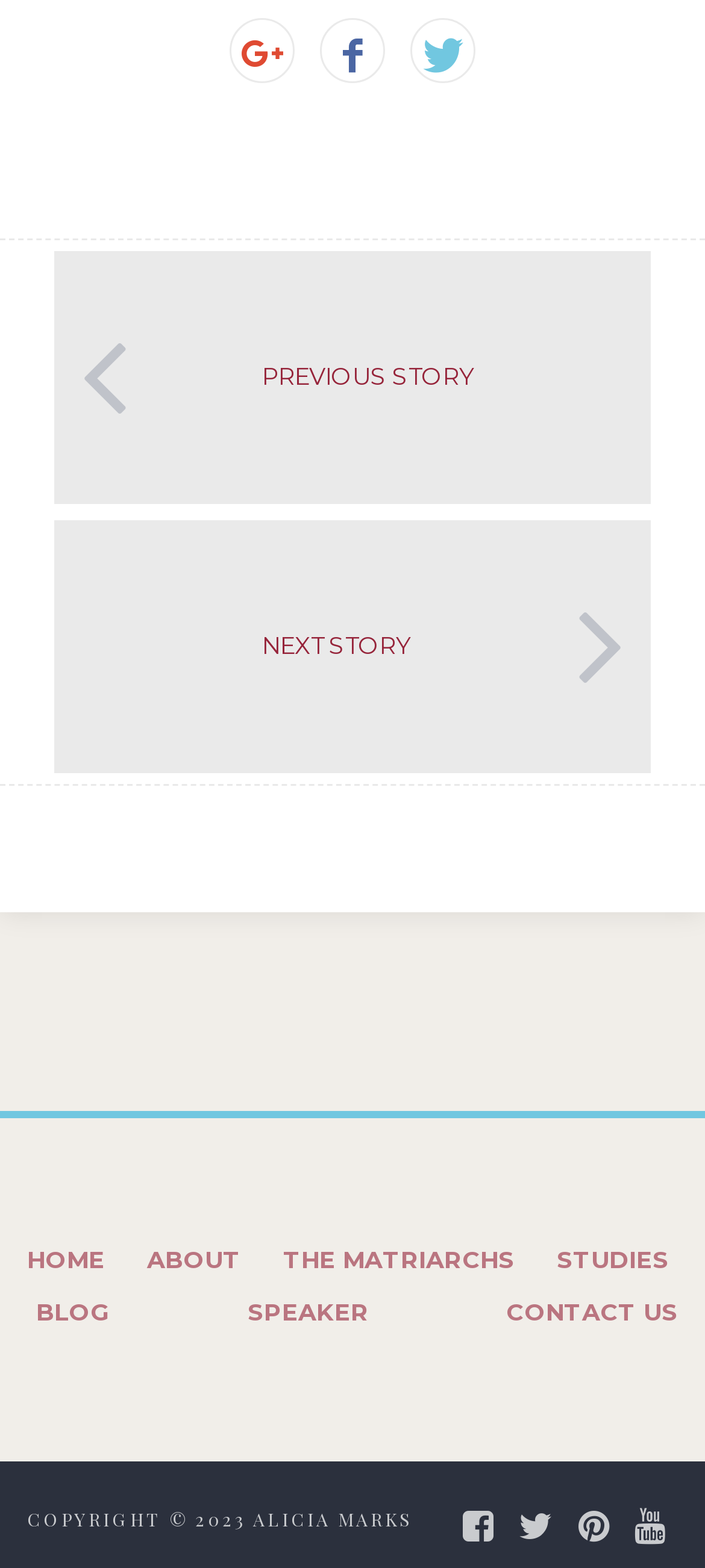Please give a short response to the question using one word or a phrase:
How many social media icons are present at the bottom right corner?

4